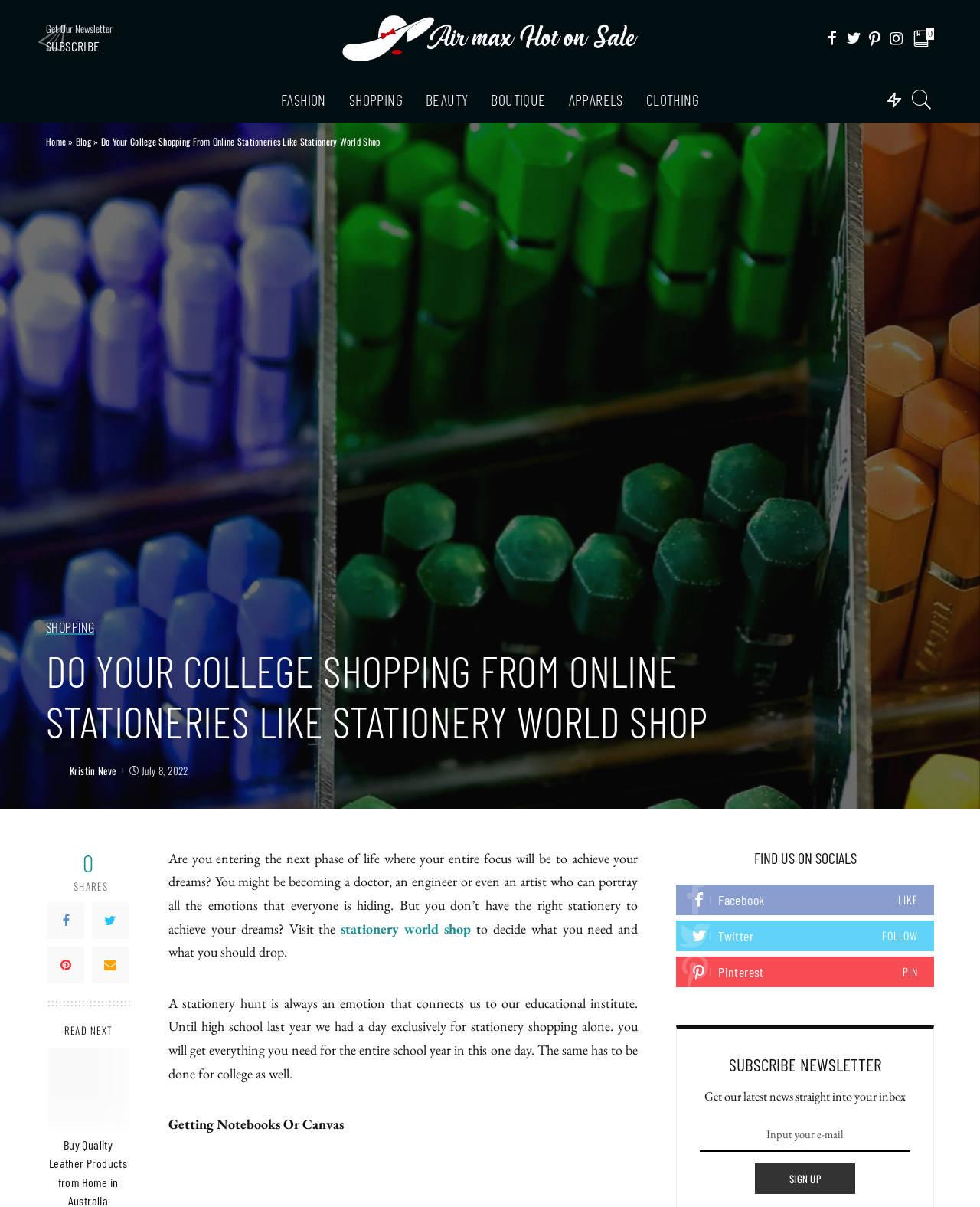What is the author of the blog post?
Using the visual information, answer the question in a single word or phrase.

Kristin Neve